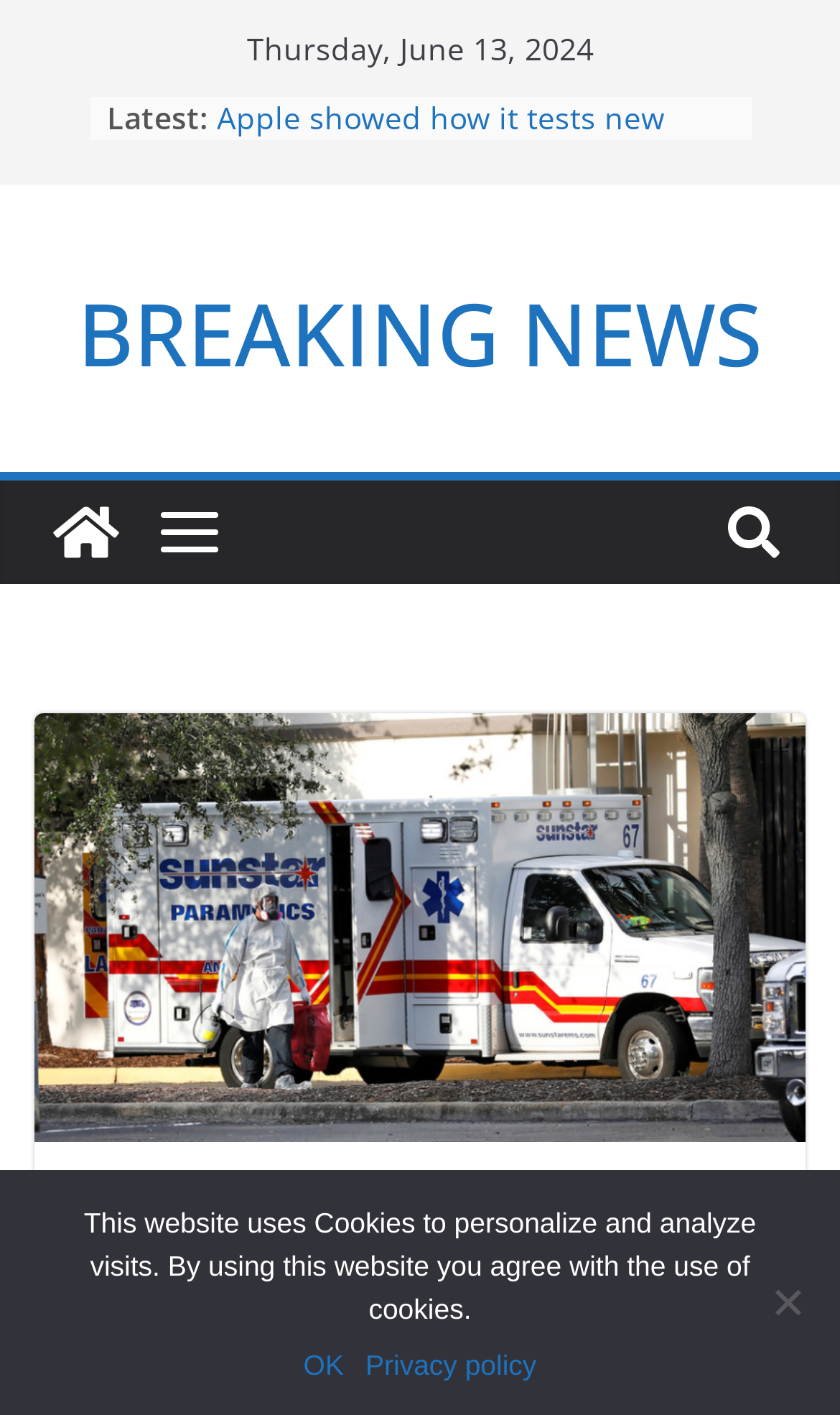Generate the text content of the main heading of the webpage.

In the US, more than 56 thousand new cases of COVID-19 have been identified